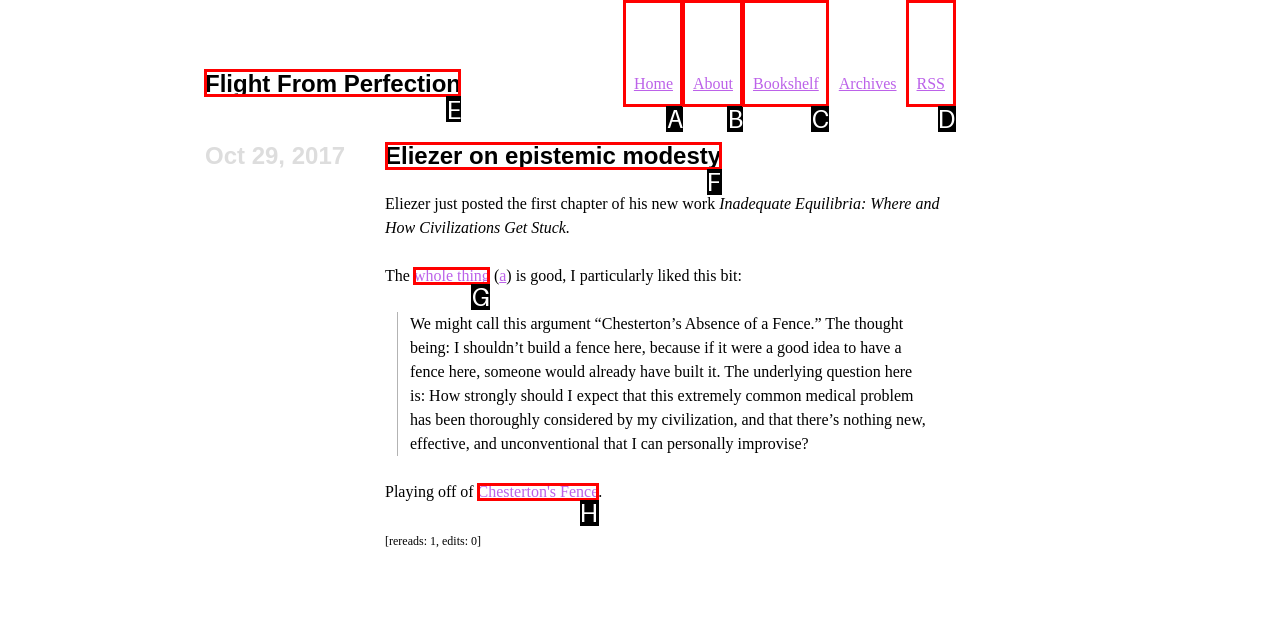Point out which UI element to click to complete this task: read the article 'Flight From Perfection'
Answer with the letter corresponding to the right option from the available choices.

E